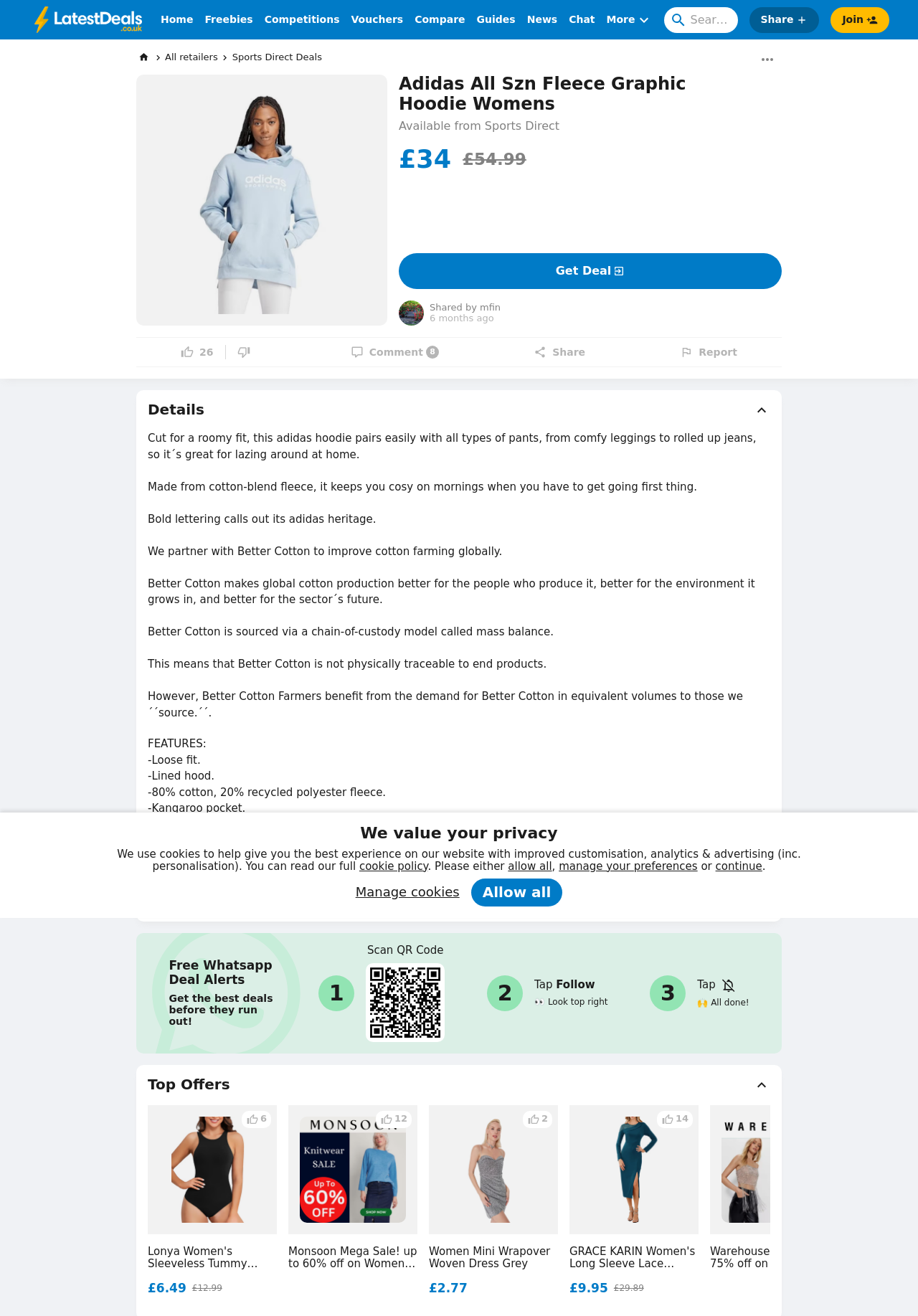Locate the bounding box coordinates of the item that should be clicked to fulfill the instruction: "Share this deal".

[0.816, 0.005, 0.893, 0.025]